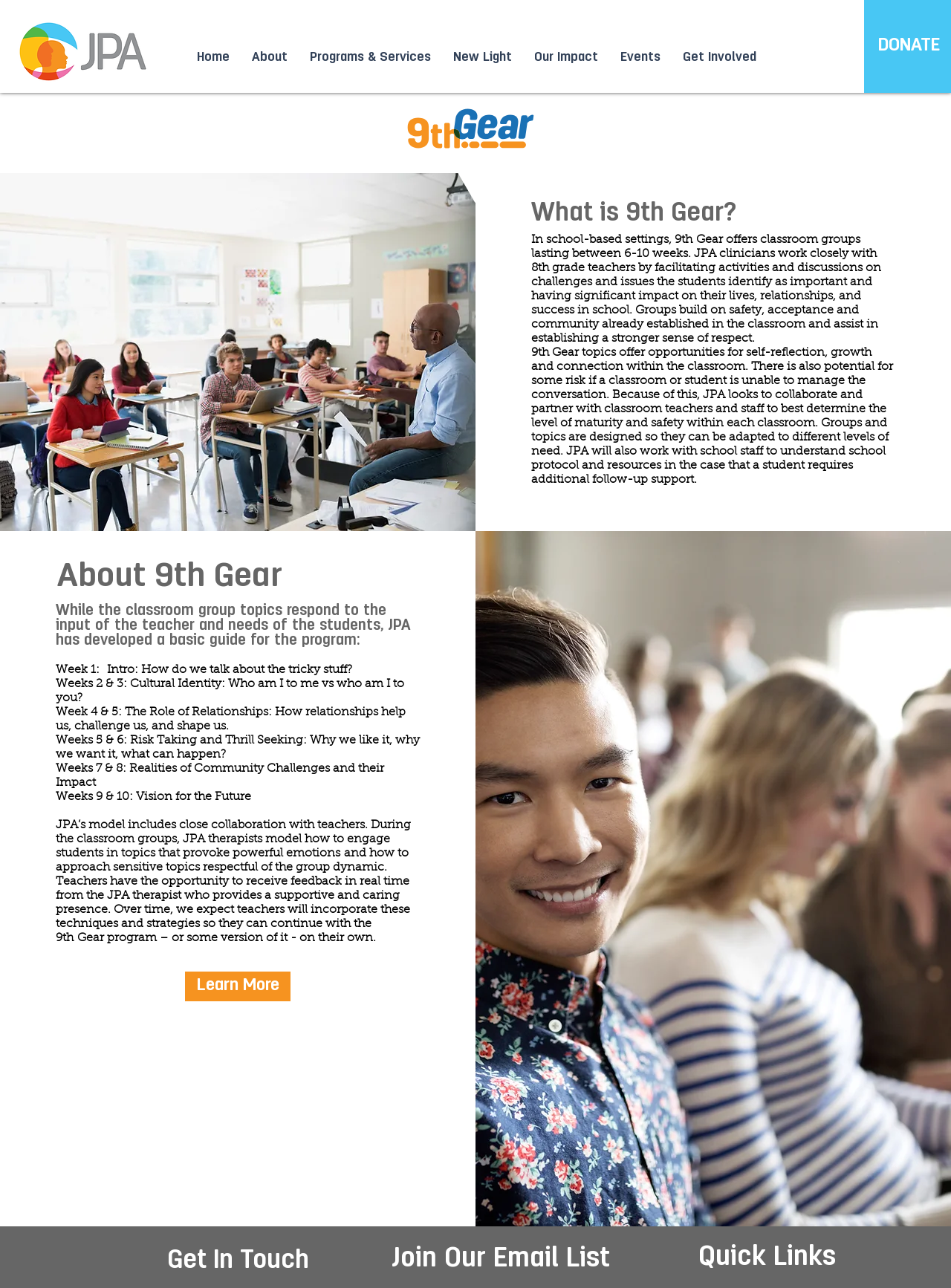Provide a thorough summary of the webpage.

The webpage is about 9th Gear, a program offered by JPA (Julian Prevention Associates) in school-based settings. At the top left corner, there is a JPA logo. Below the logo, there is a navigation menu with links to different sections of the website, including "Home", "About", "Programs & Services", "New Light", "Our Impact", "Events", and "Get Involved".

The main content of the webpage is divided into two sections. The first section, located at the top, describes the 9th Gear program. It explains that the program offers classroom groups lasting between 6-10 weeks, where JPA clinicians work closely with 8th-grade teachers to facilitate activities and discussions on challenges and issues identified by the students. The program aims to build on safety, acceptance, and respect already established in the classroom.

The second section, located below the first section, provides more details about the 9th Gear program. It outlines the topics covered in each week of the program, including intro, cultural identity, the role of relationships, risk-taking and thrill-seeking, community challenges, and vision for the future. This section also explains that JPA's model includes close collaboration with teachers, where JPA therapists model how to engage students in topics that provoke powerful emotions and how to approach sensitive topics respectfully.

At the bottom of the webpage, there are three sections: "Learn More", "Join Our Email List", and "Get In Touch" with links to quick access to different parts of the website.